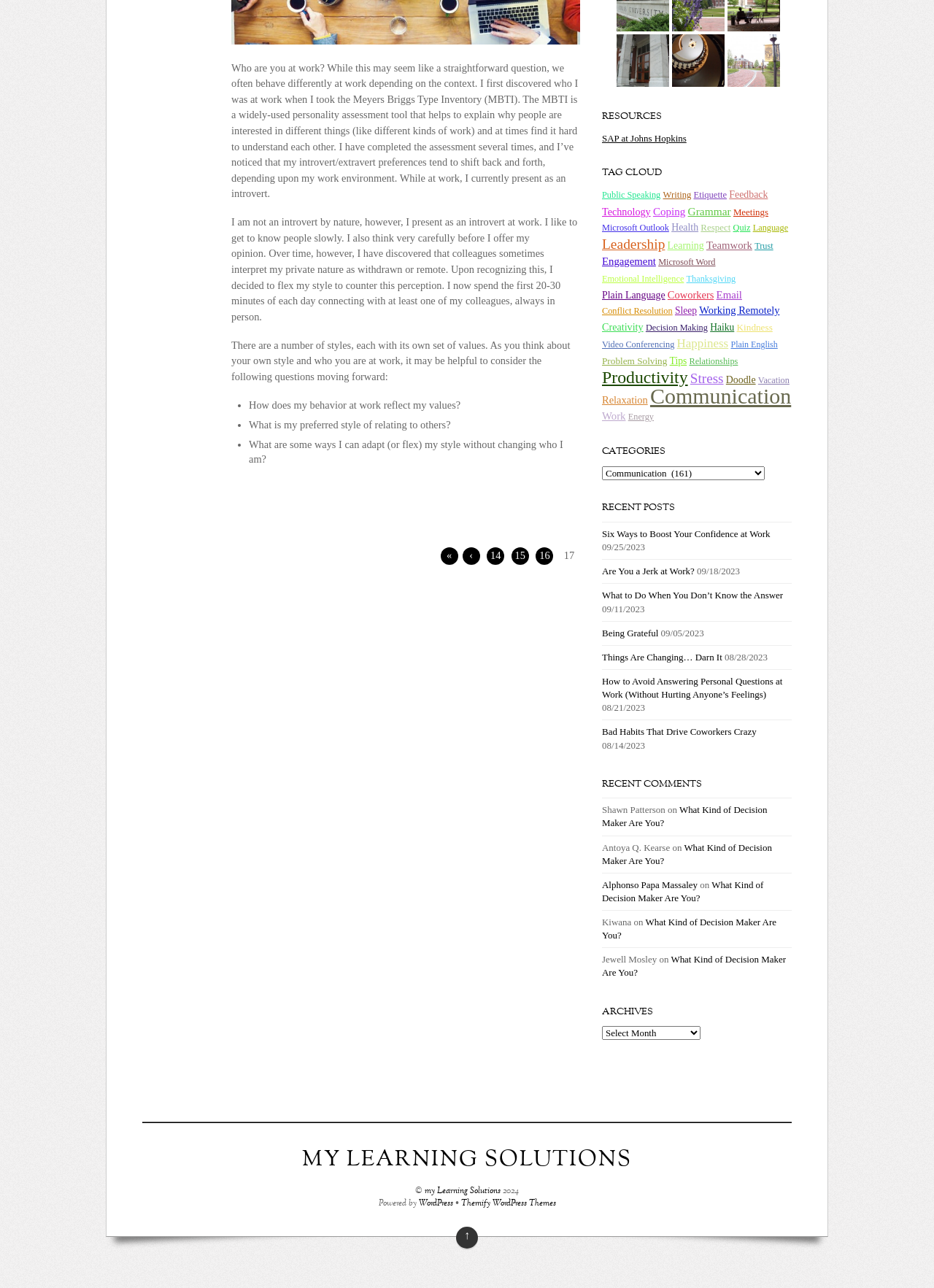Identify the bounding box for the described UI element. Provide the coordinates in (top-left x, top-left y, bottom-right x, bottom-right y) format with values ranging from 0 to 1: Things Are Changing… Darn It

[0.645, 0.506, 0.773, 0.514]